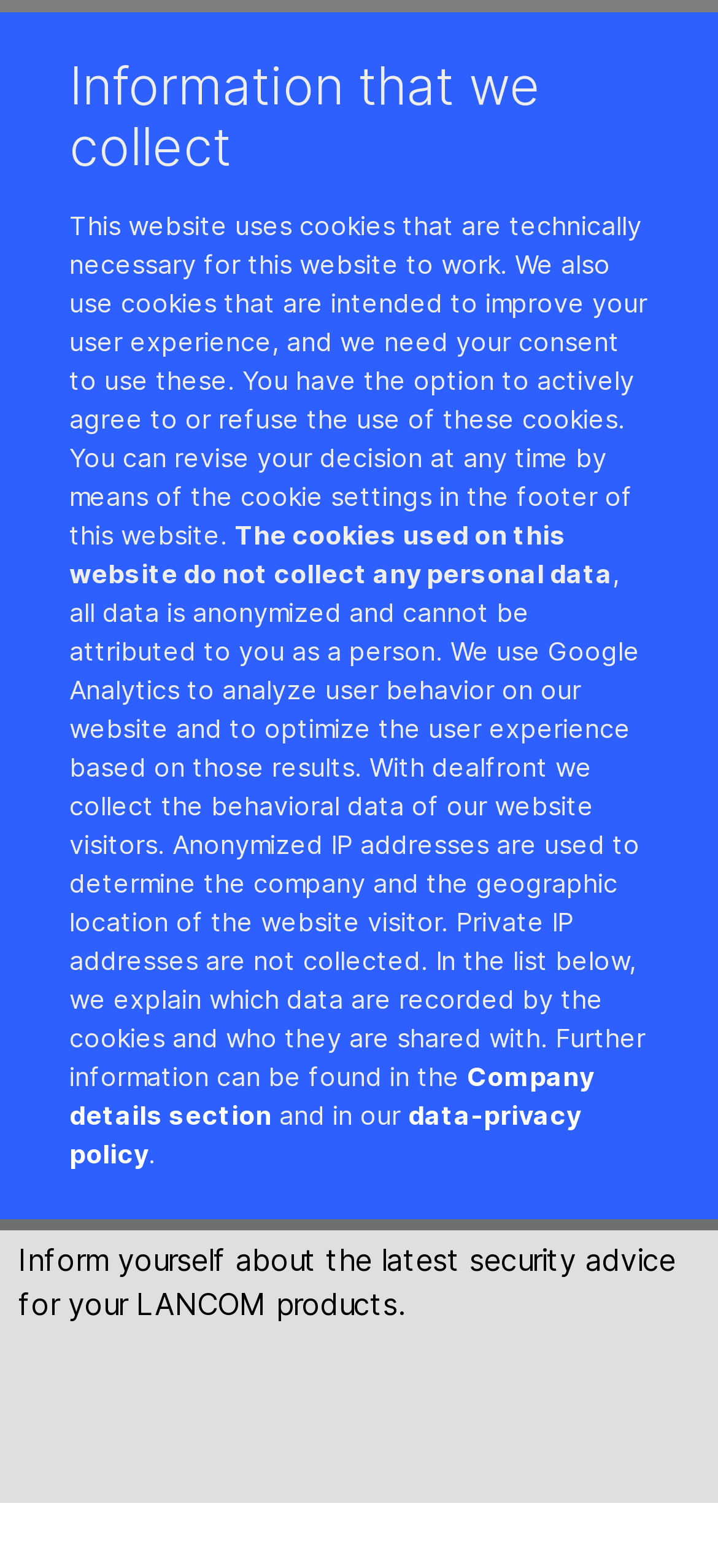Identify the bounding box coordinates for the region of the element that should be clicked to carry out the instruction: "Read general security information". The bounding box coordinates should be four float numbers between 0 and 1, i.e., [left, top, right, bottom].

[0.026, 0.633, 0.974, 0.733]